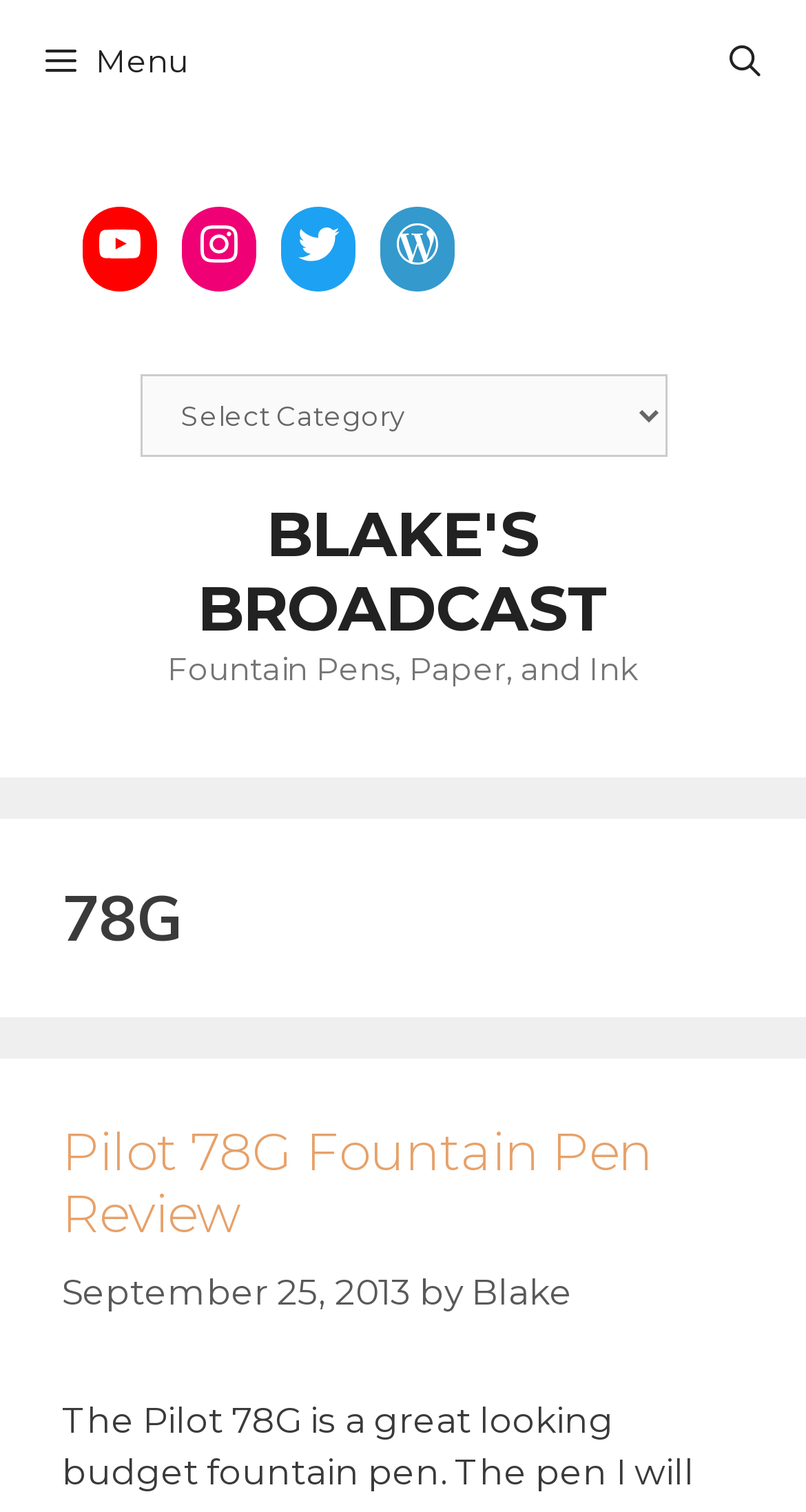Determine the bounding box coordinates for the area that needs to be clicked to fulfill this task: "Visit YouTube". The coordinates must be given as four float numbers between 0 and 1, i.e., [left, top, right, bottom].

[0.103, 0.137, 0.195, 0.186]